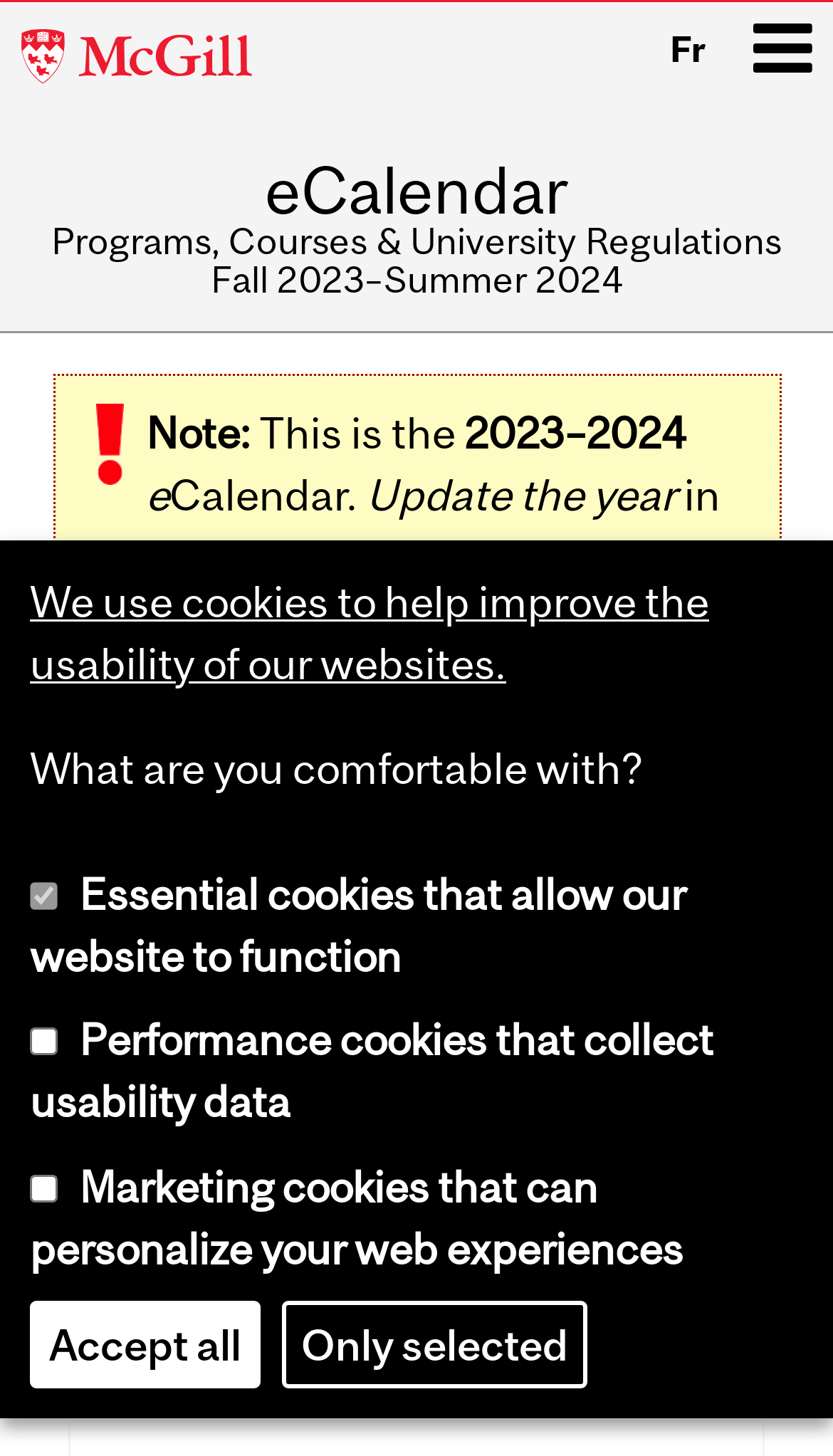Could you highlight the region that needs to be clicked to execute the instruction: "View jump to the newest eCalendar"?

[0.175, 0.451, 0.816, 0.528]